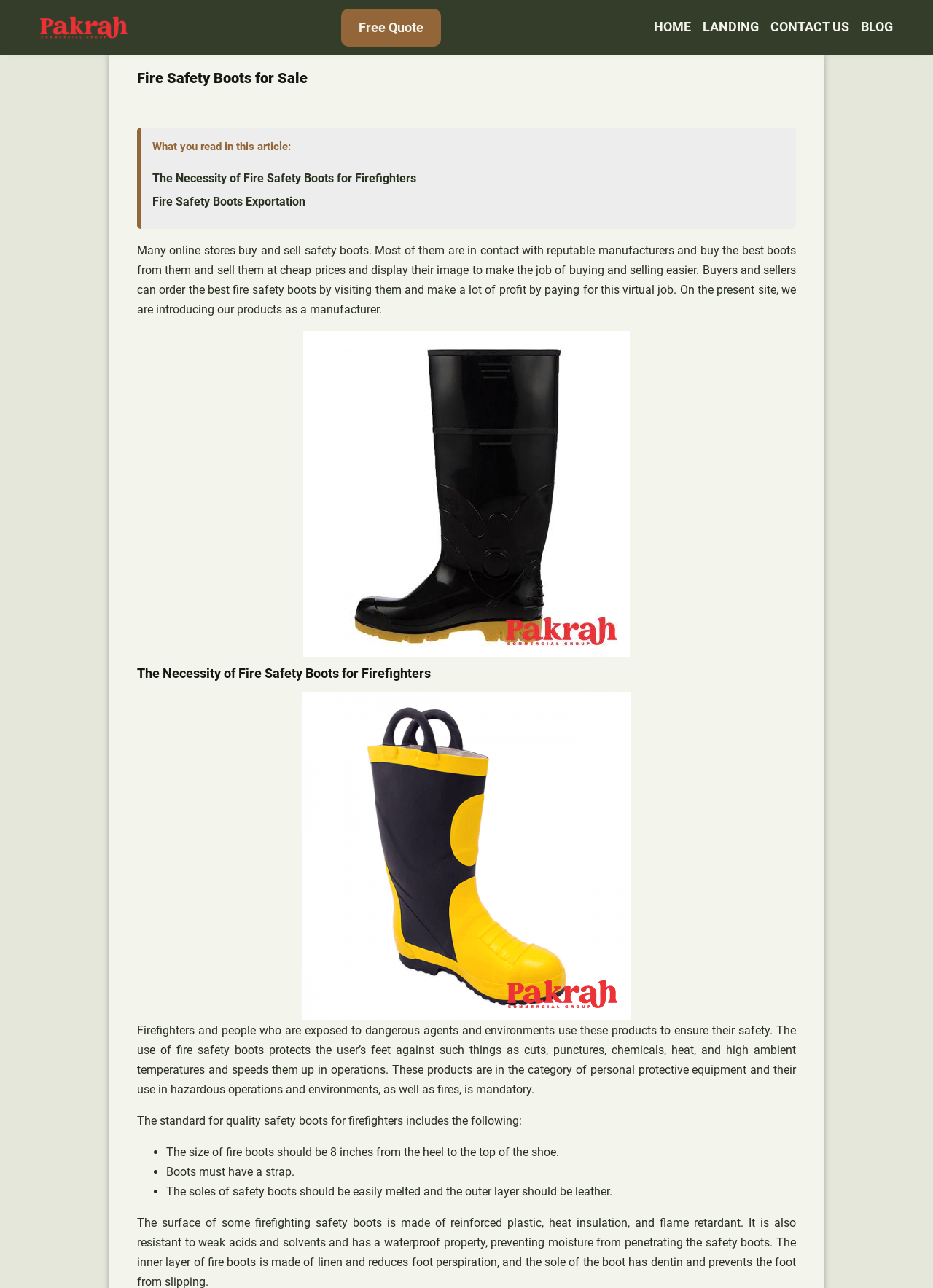Identify the bounding box coordinates of the area that should be clicked in order to complete the given instruction: "Click the 'HOME' link". The bounding box coordinates should be four float numbers between 0 and 1, i.e., [left, top, right, bottom].

[0.701, 0.013, 0.741, 0.03]